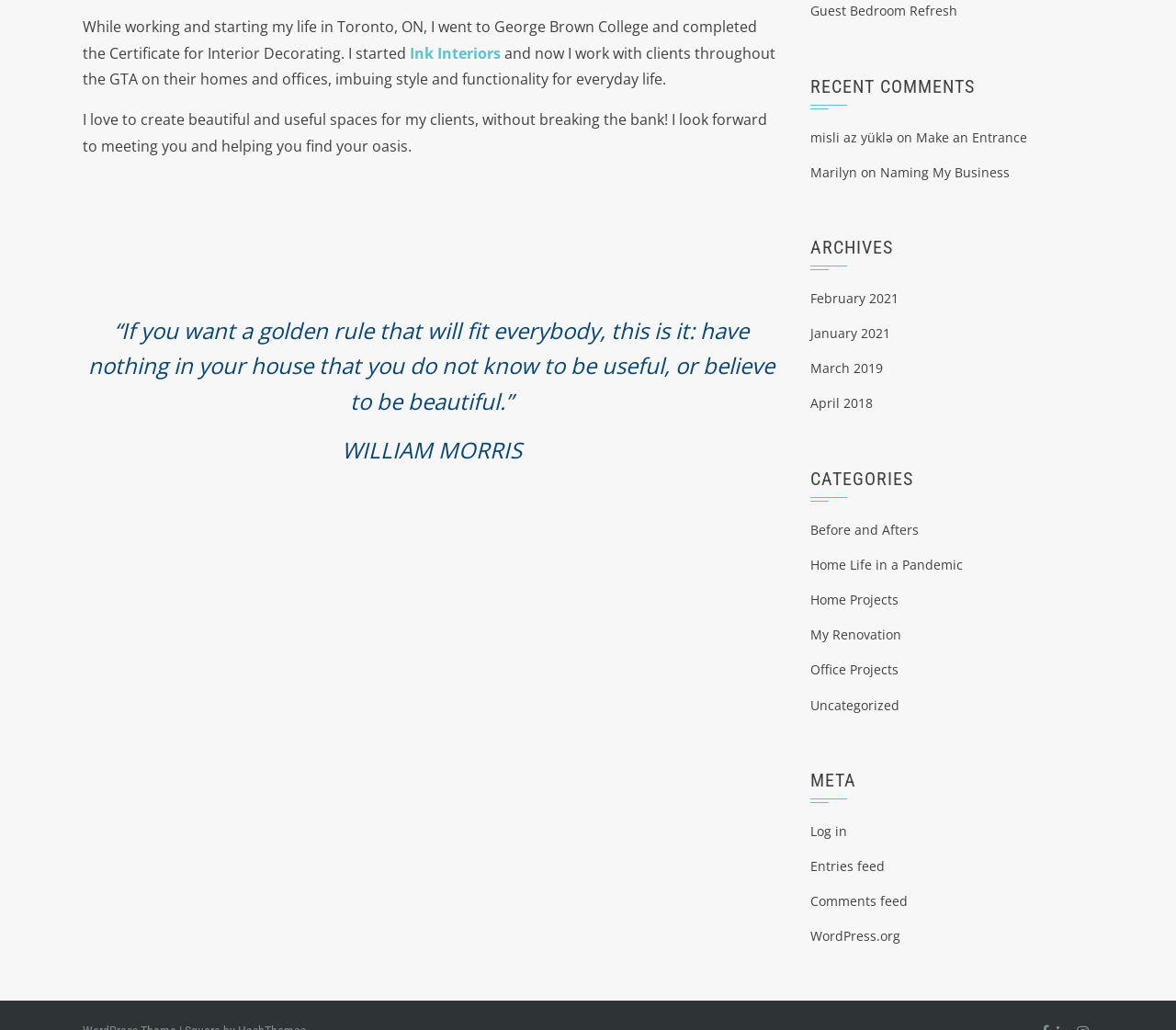Determine the bounding box coordinates for the UI element with the following description: "Guest Bedroom Refresh". The coordinates should be four float numbers between 0 and 1, represented as [left, top, right, bottom].

[0.689, 0.002, 0.814, 0.019]